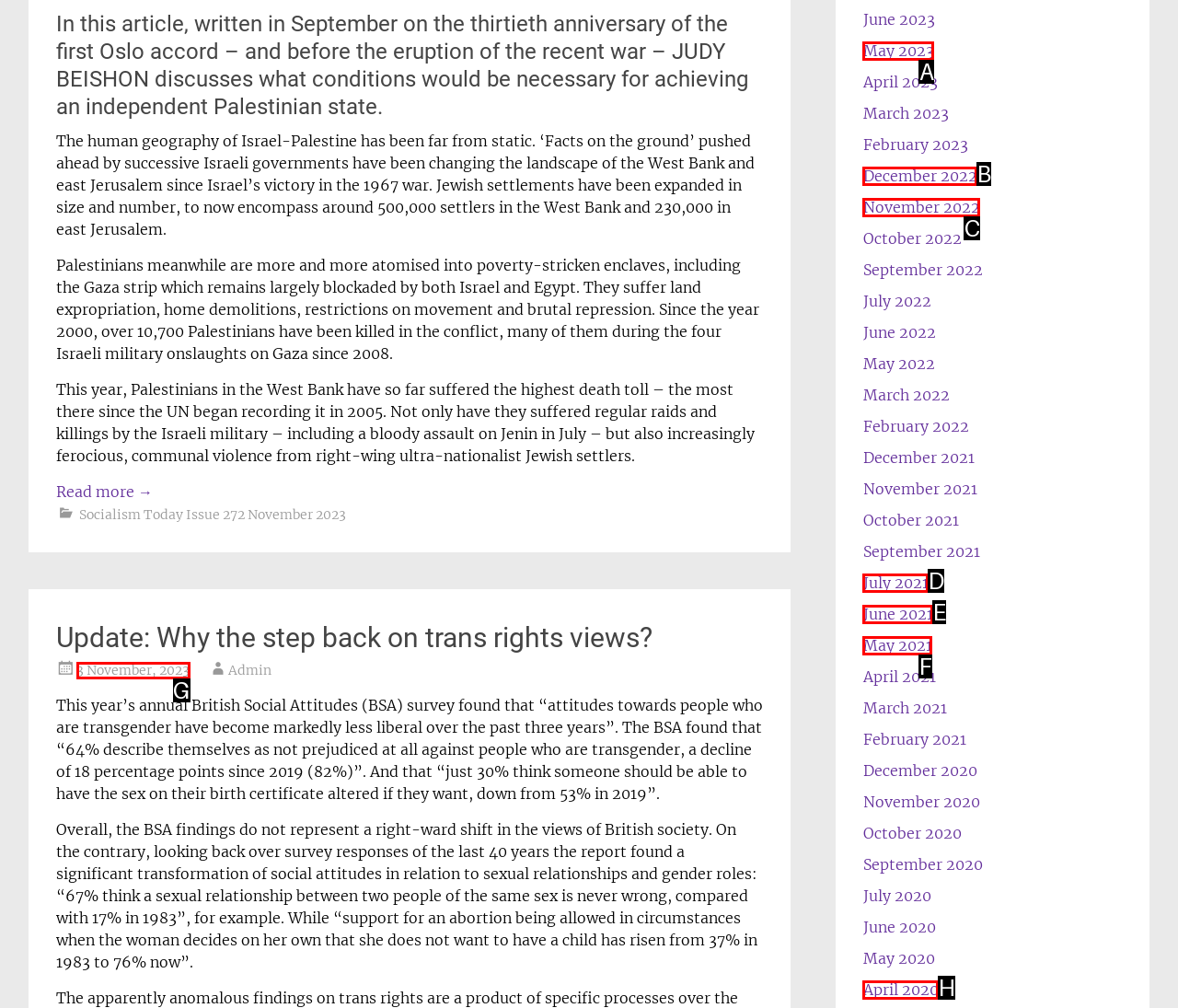Given the description: July 2021, choose the HTML element that matches it. Indicate your answer with the letter of the option.

D